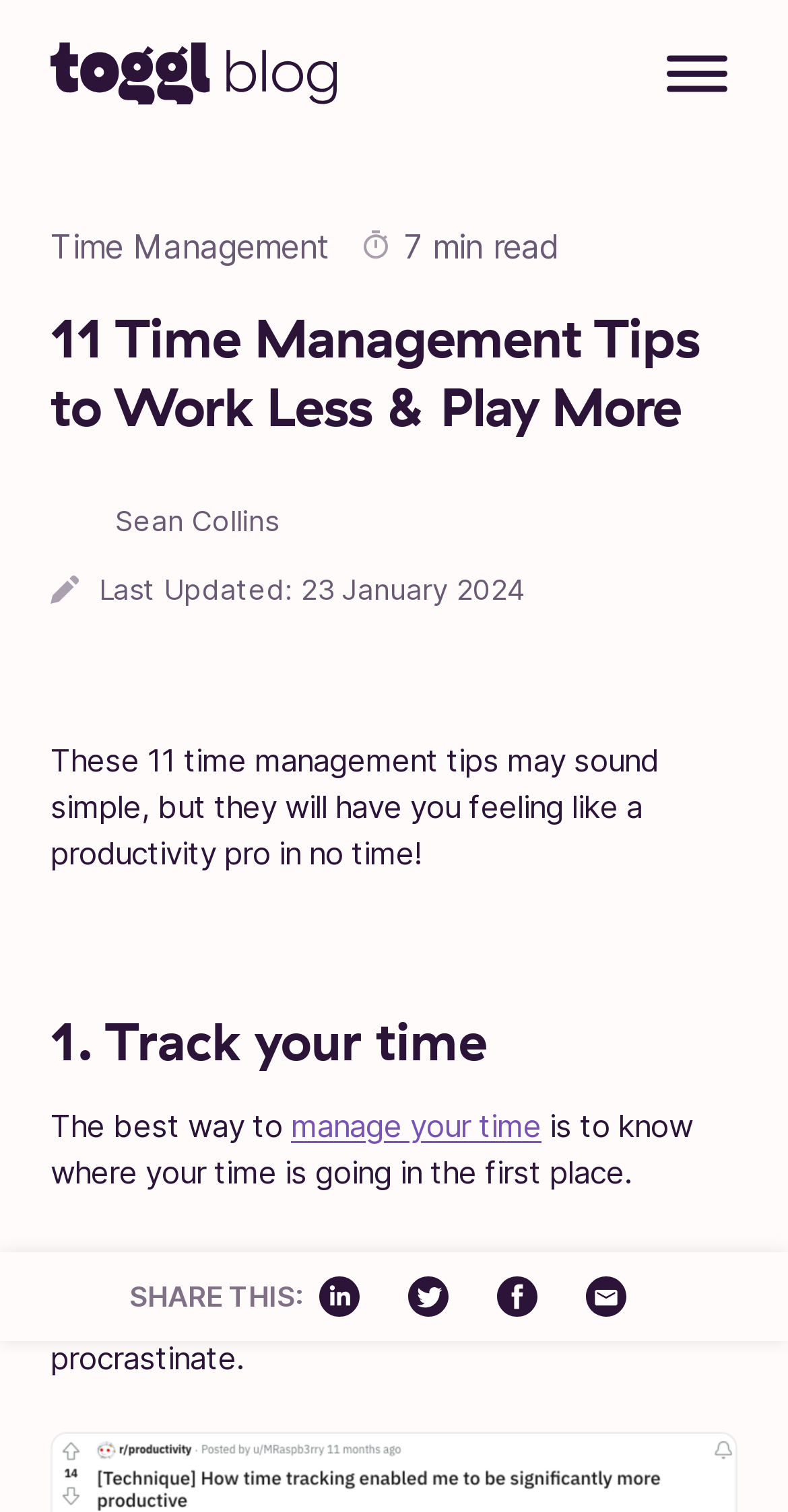Please identify the bounding box coordinates of where to click in order to follow the instruction: "Click the Time Management link".

[0.064, 0.147, 0.421, 0.179]